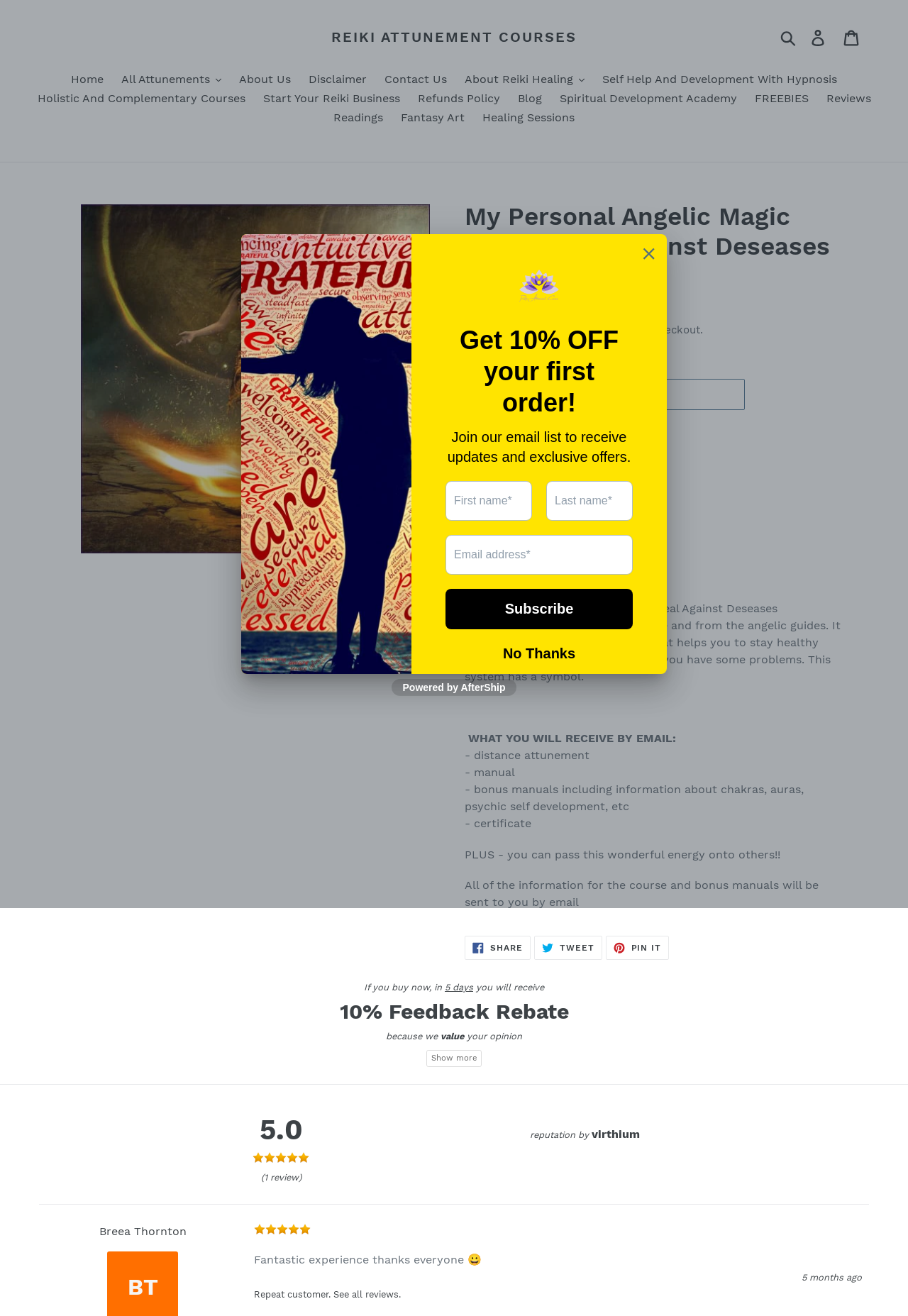Find the bounding box coordinates for the area that must be clicked to perform this action: "Click the 'Search' button".

[0.855, 0.04, 0.884, 0.054]